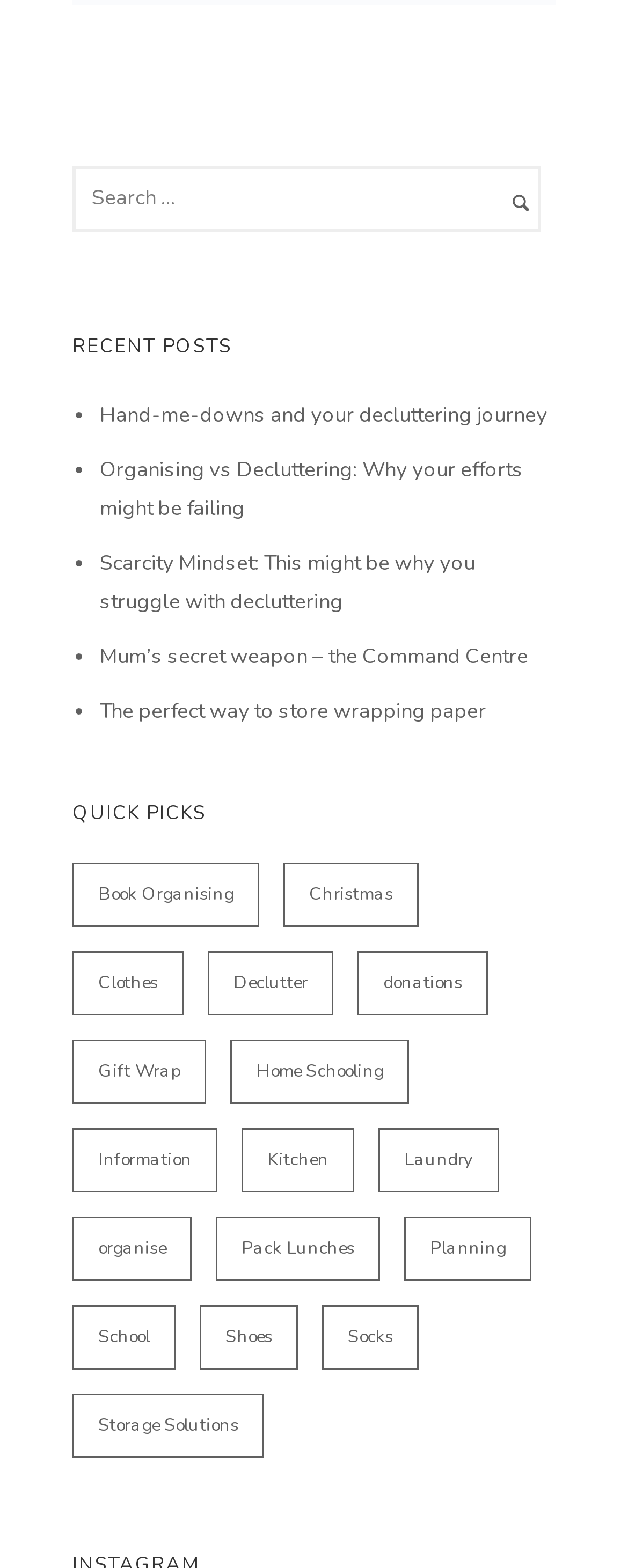Locate the coordinates of the bounding box for the clickable region that fulfills this instruction: "Read the post about Hand-me-downs and your decluttering journey".

[0.159, 0.255, 0.872, 0.274]